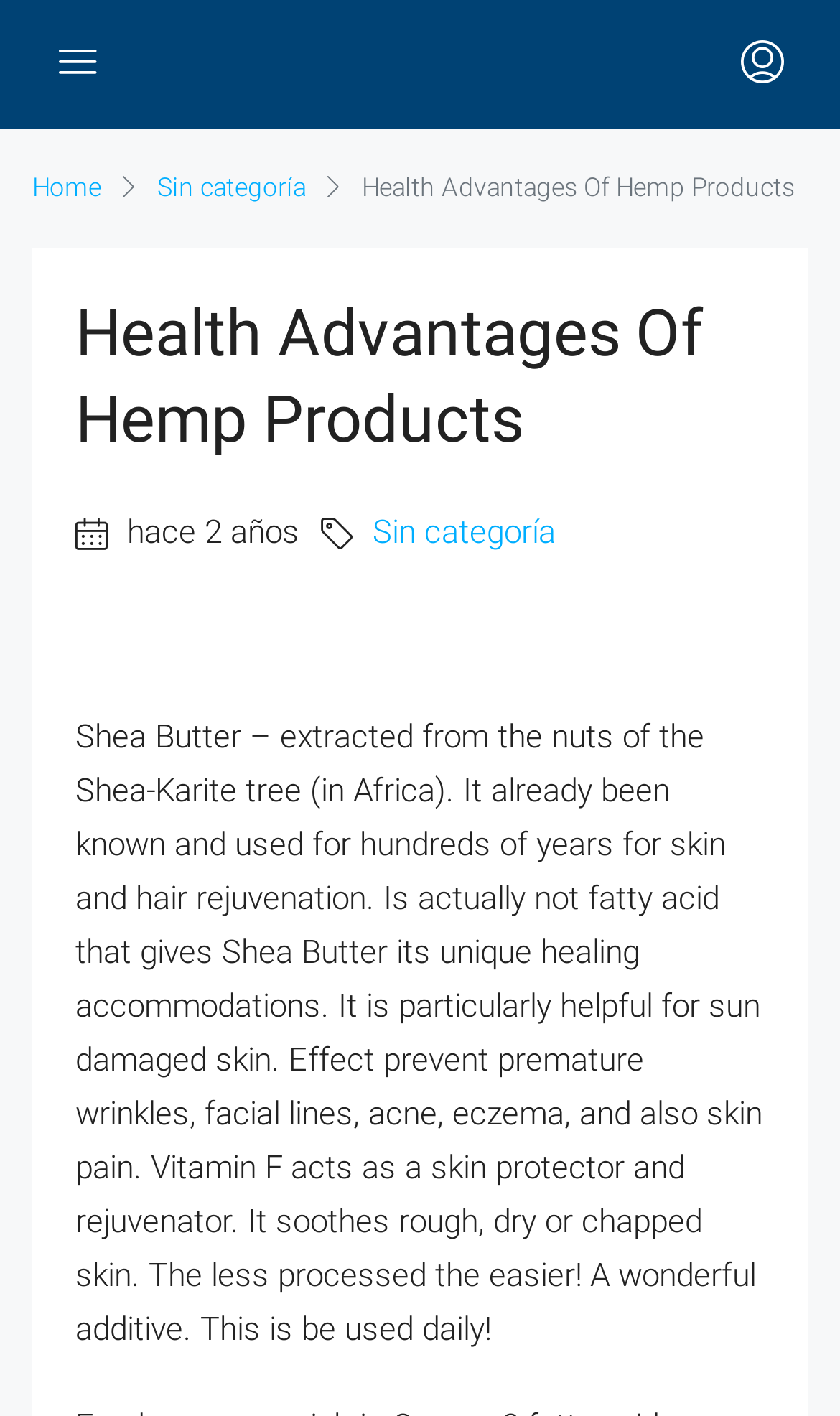Locate the bounding box of the UI element described in the following text: "Home".

[0.038, 0.114, 0.121, 0.152]